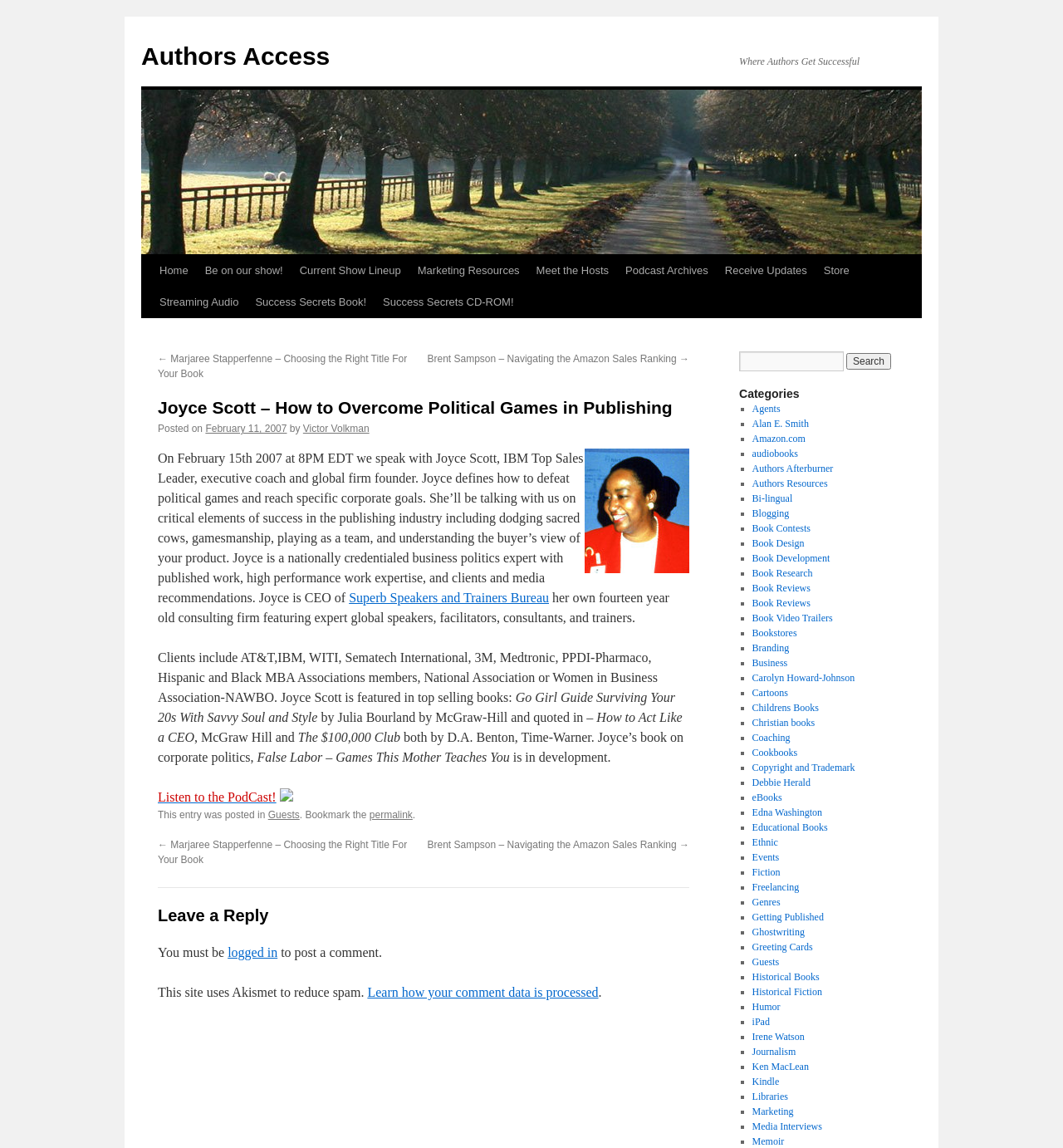What is the name of the author being interviewed?
Based on the image, give a concise answer in the form of a single word or short phrase.

Joyce Scott